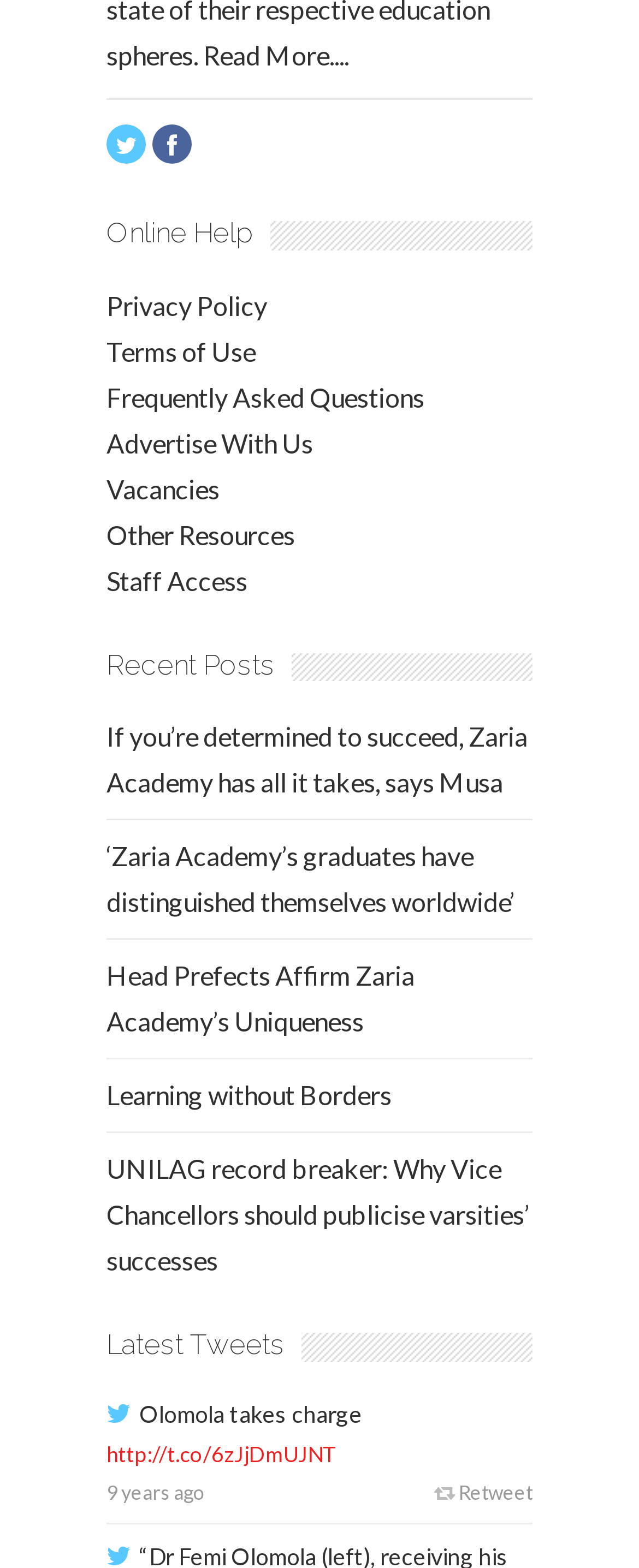Using the provided description Other Resources, find the bounding box coordinates for the UI element. Provide the coordinates in (top-left x, top-left y, bottom-right x, bottom-right y) format, ensuring all values are between 0 and 1.

[0.167, 0.331, 0.462, 0.35]